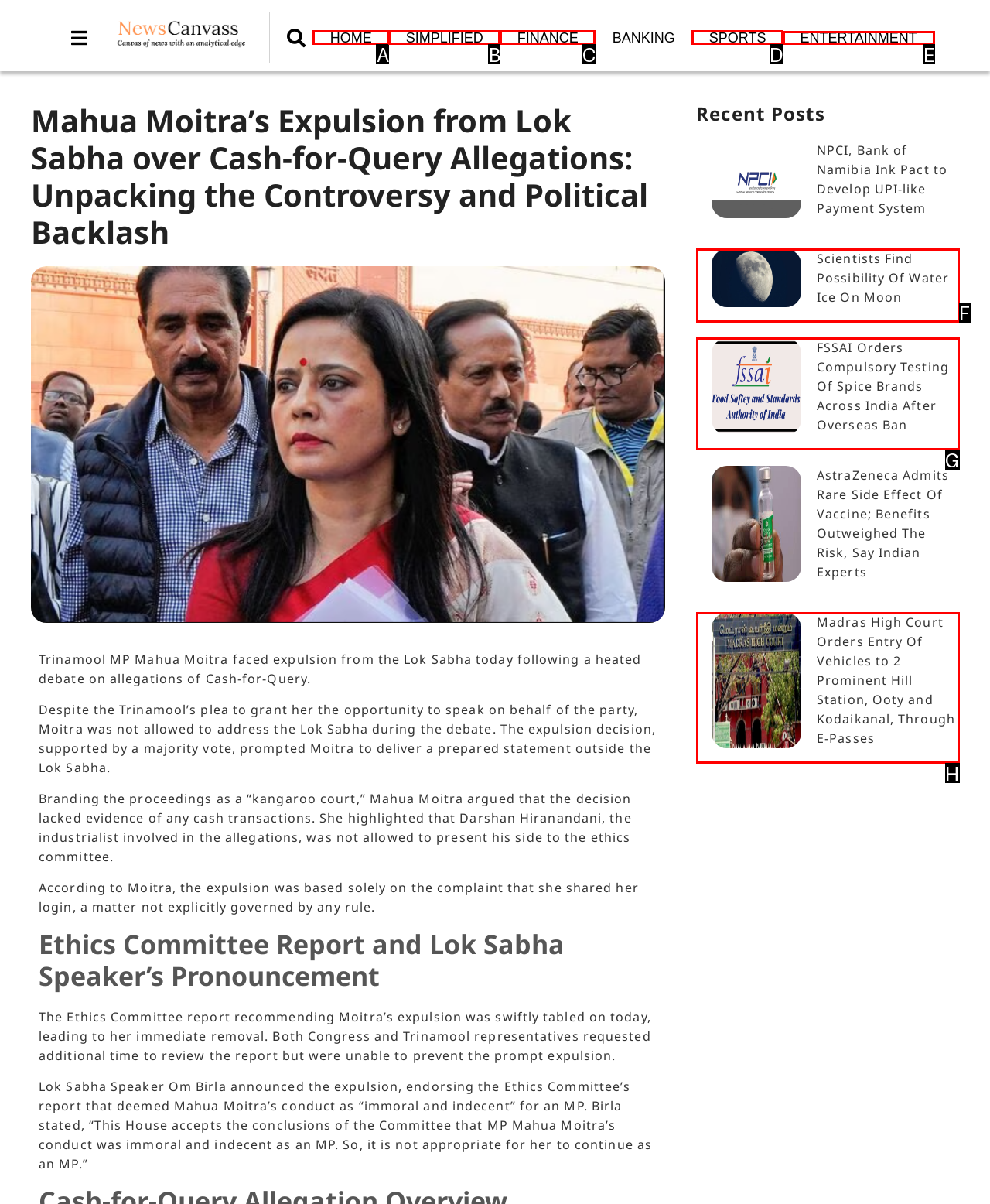Identify the correct option to click in order to complete this task: Go to ENTERTAINMENT page
Answer with the letter of the chosen option directly.

E